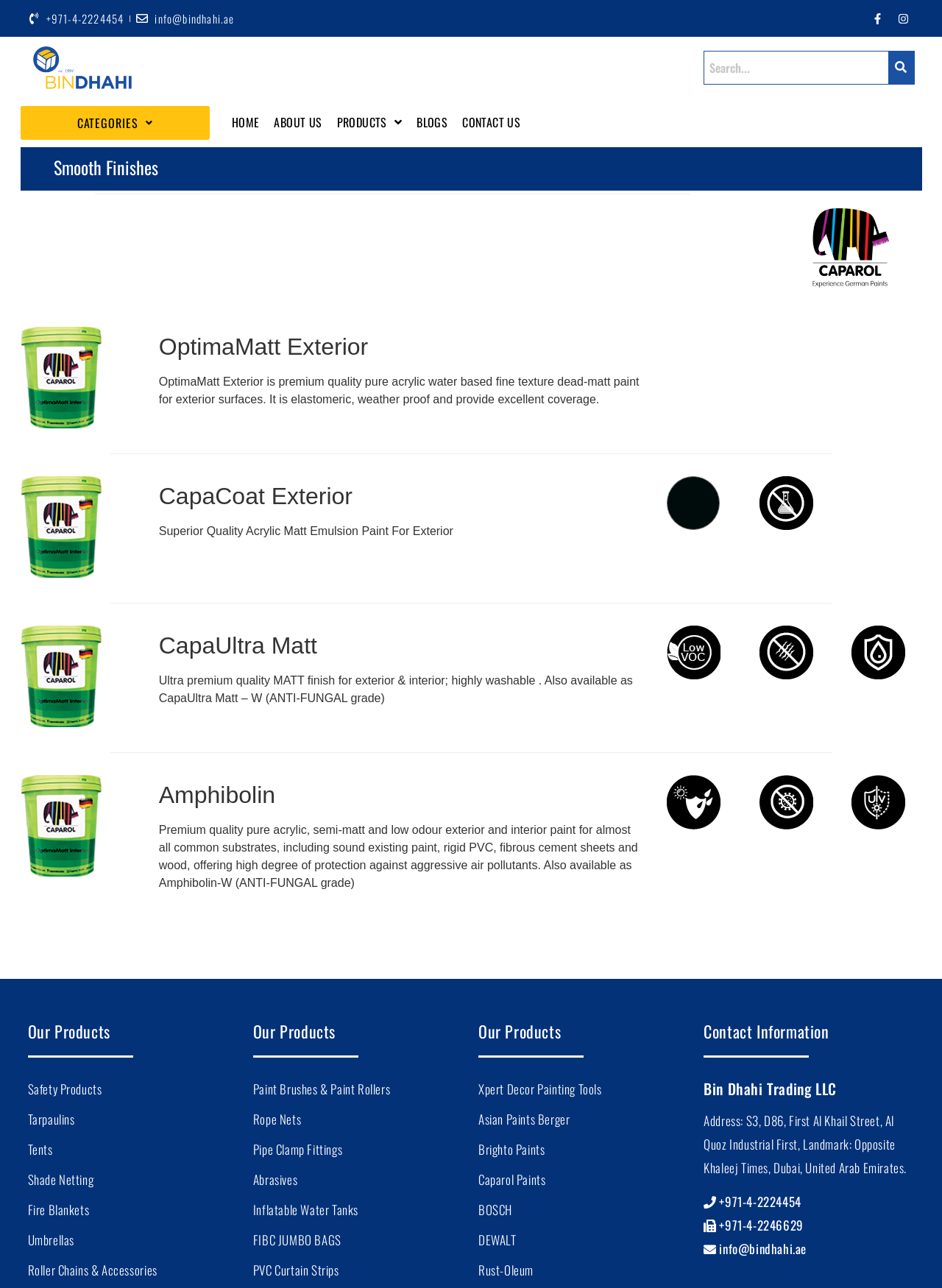What is the phone number on the top left?
Refer to the image and offer an in-depth and detailed answer to the question.

I found the phone number by looking at the top left corner of the webpage, where there is a link with the text '+971-4-2224454'. This is likely a contact number for the company.